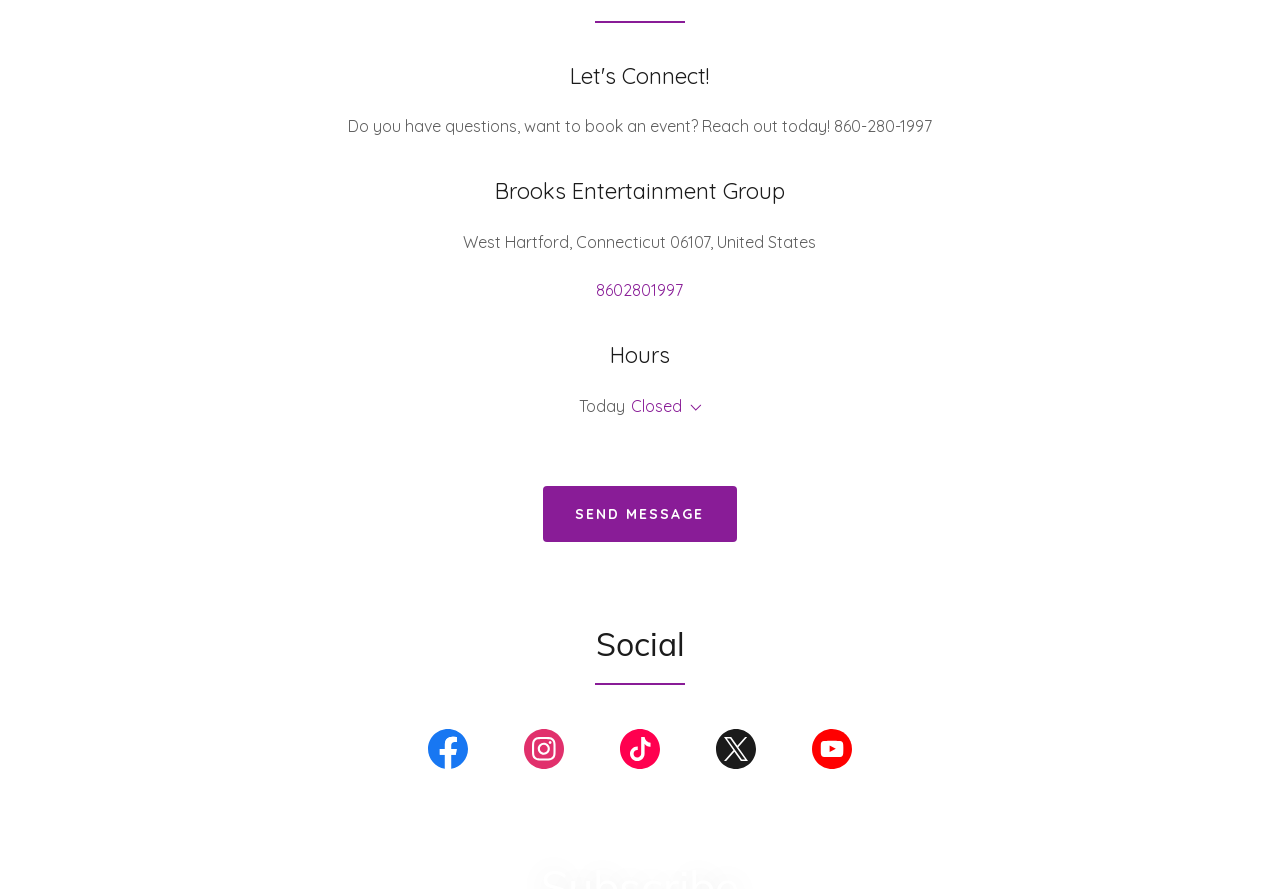Using the description: "aria-label="Instagram"", determine the UI element's bounding box coordinates. Ensure the coordinates are in the format of four float numbers between 0 and 1, i.e., [left, top, right, bottom].

None